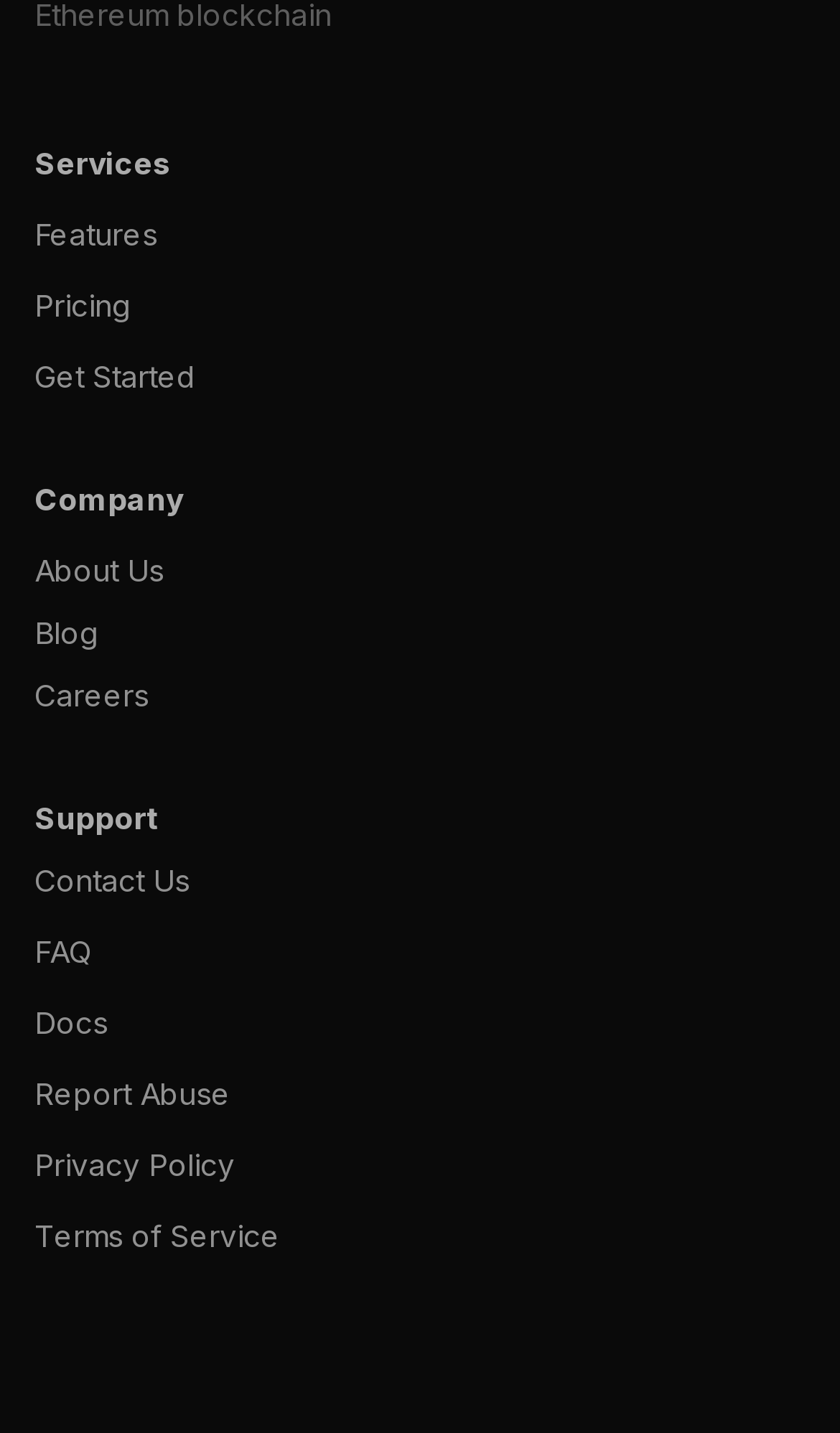What is the second link under the 'Services' heading?
Carefully analyze the image and provide a thorough answer to the question.

The second link under the 'Services' heading is 'Features' which is located vertically below the 'Services' heading with a bounding box coordinate of [0.041, 0.147, 0.959, 0.179].